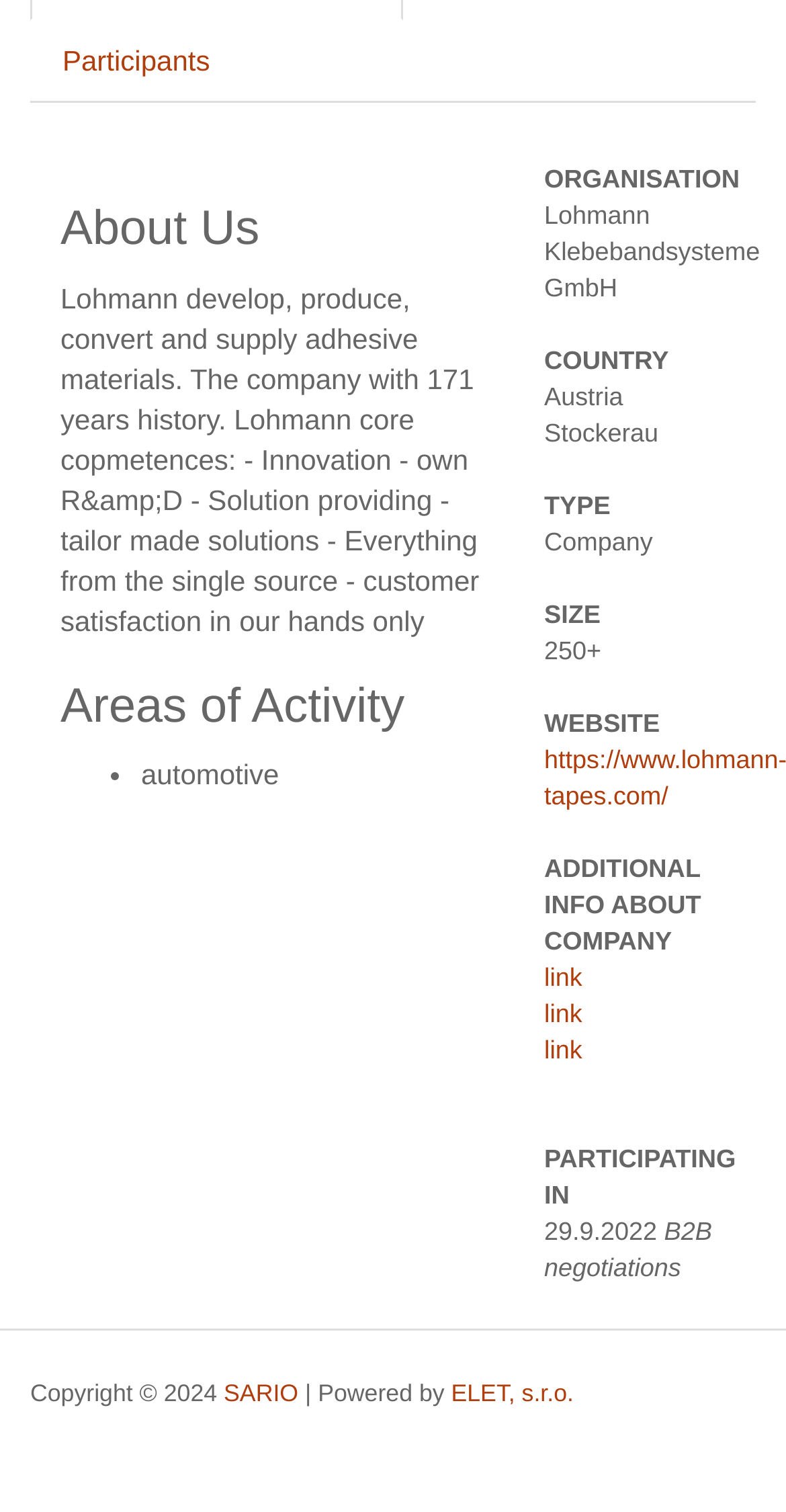Answer in one word or a short phrase: 
What is the company's area of activity?

automotive